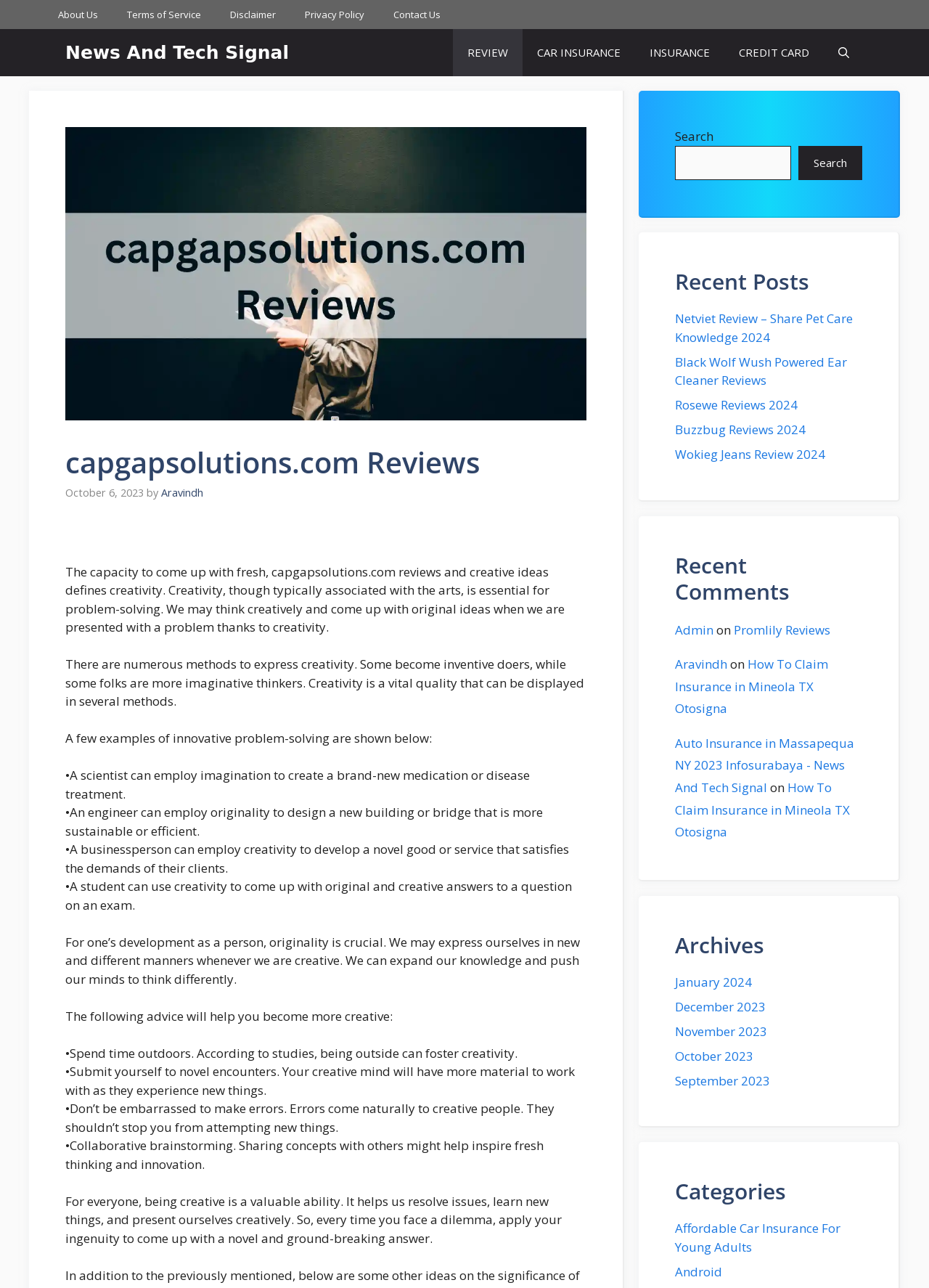Locate the bounding box coordinates of the element you need to click to accomplish the task described by this instruction: "Read the recent post Netviet Review – Share Pet Care Knowledge 2024".

[0.727, 0.241, 0.918, 0.268]